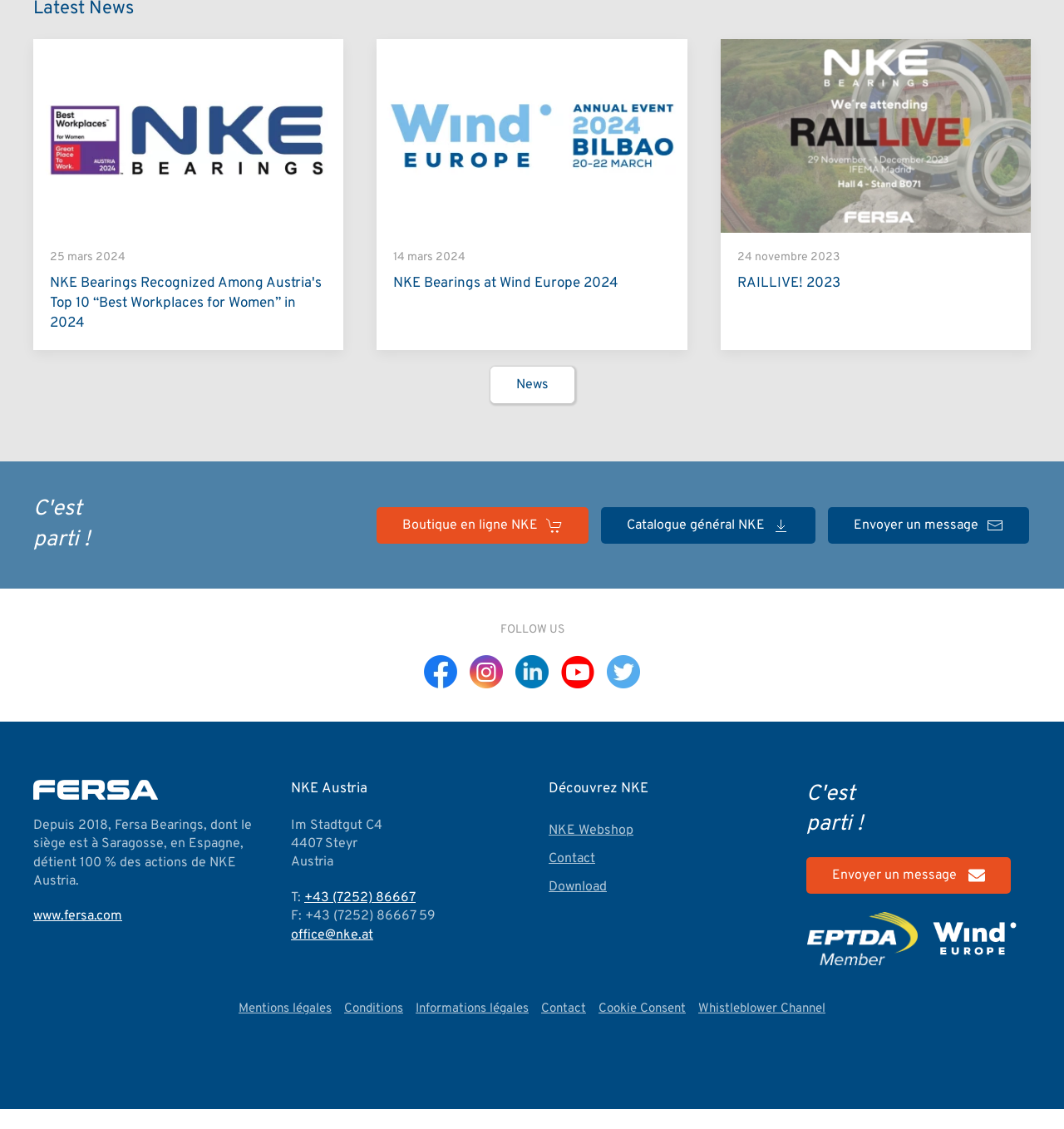Please identify the bounding box coordinates of the element I should click to complete this instruction: 'Click the 'Home' link'. The coordinates should be given as four float numbers between 0 and 1, like this: [left, top, right, bottom].

None